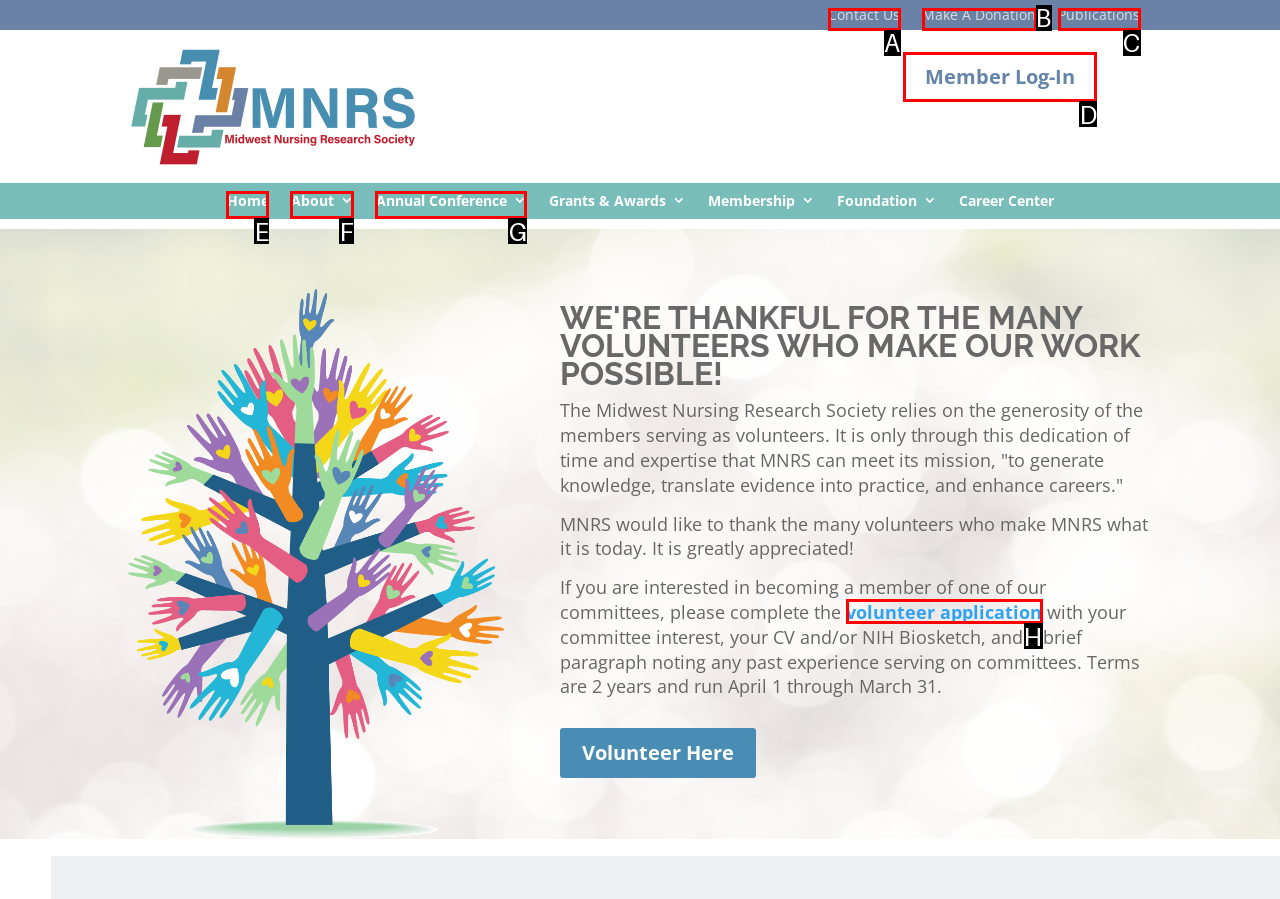Identify which lettered option to click to carry out the task: Log in as a member. Provide the letter as your answer.

D